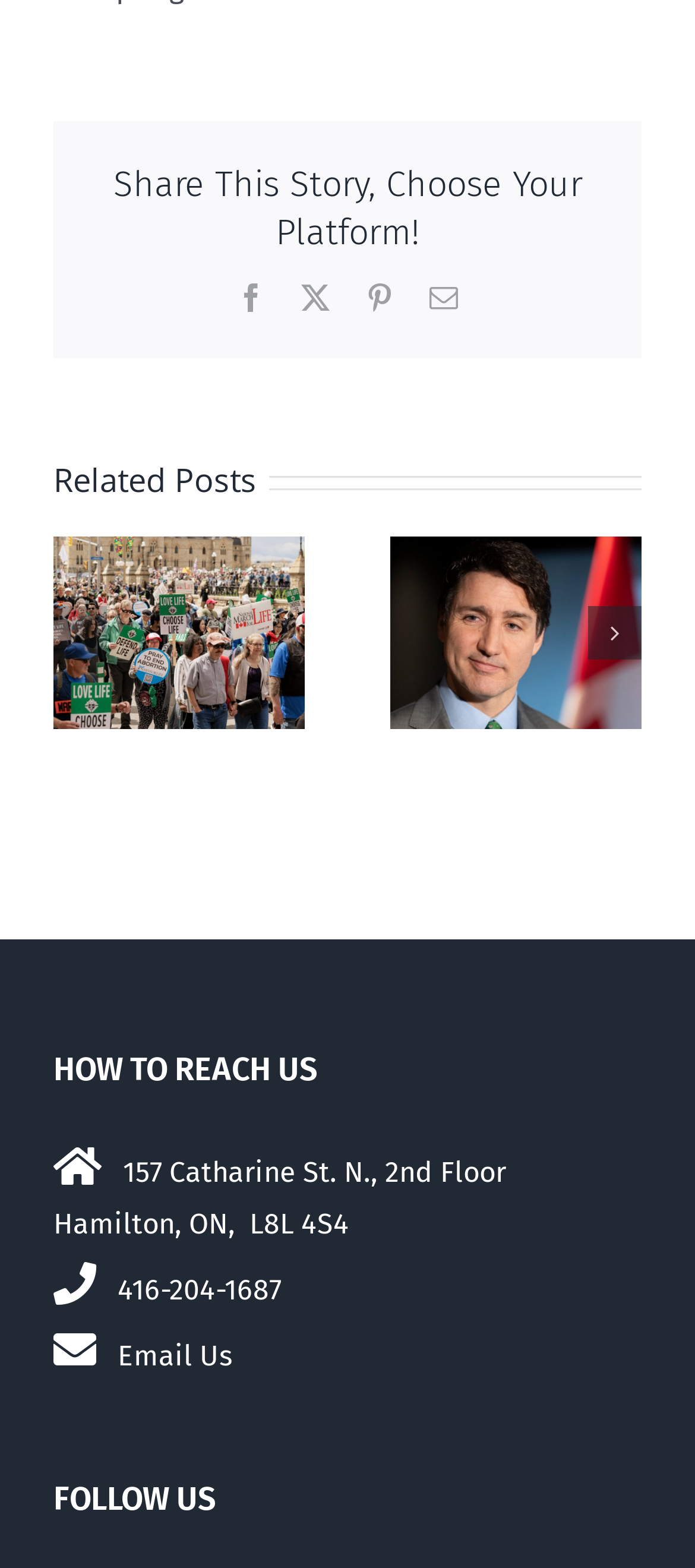Using the webpage screenshot, find the UI element described by When the despots are dumb. Provide the bounding box coordinates in the format (top-left x, top-left y, bottom-right x, bottom-right y), ensuring all values are floating point numbers between 0 and 1.

[0.756, 0.33, 0.849, 0.371]